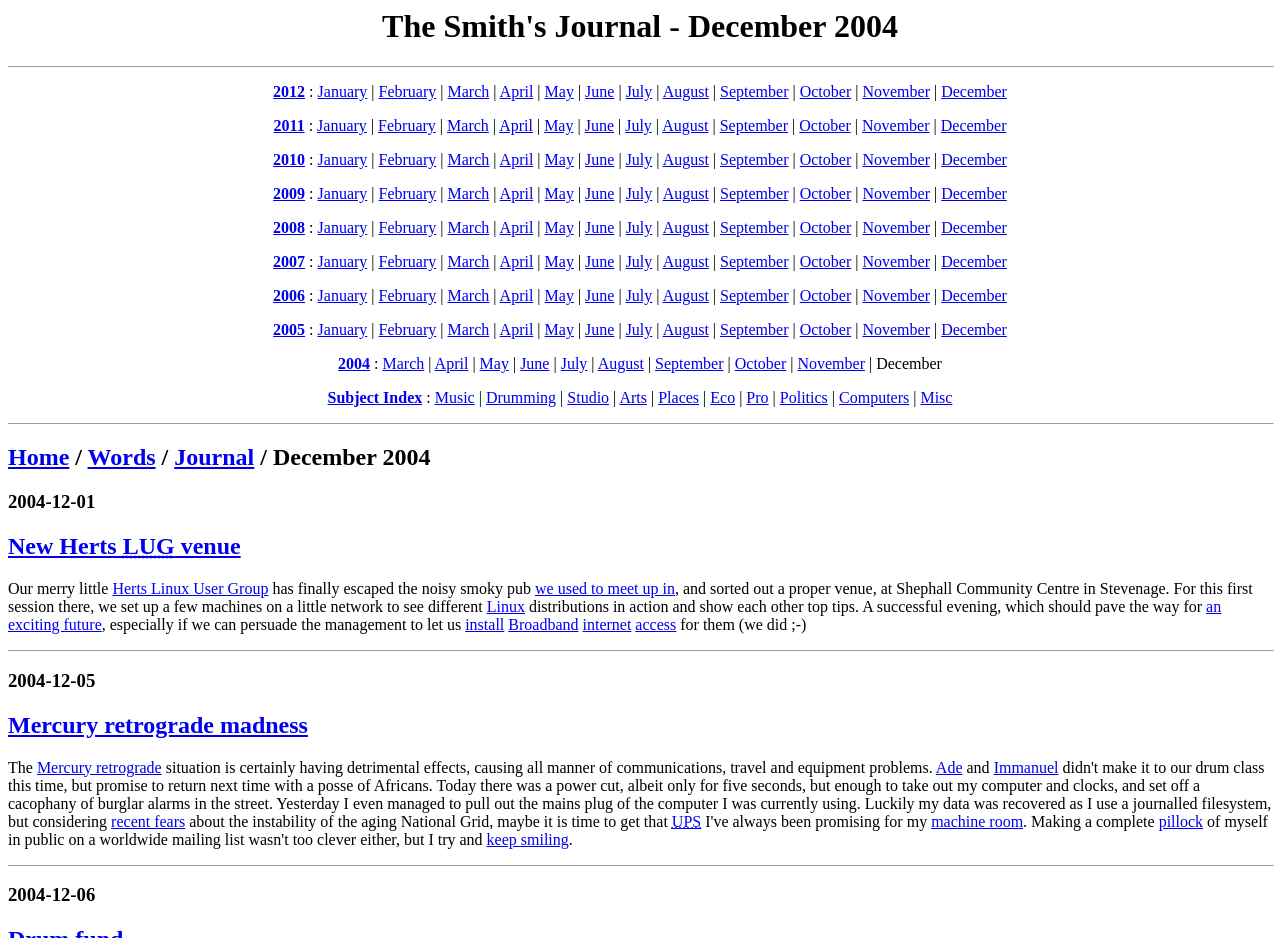How many months are listed under each year?
Please use the image to deliver a detailed and complete answer.

I examined the webpage and found that each year has 12 months listed, from January to December, so the answer is 12.